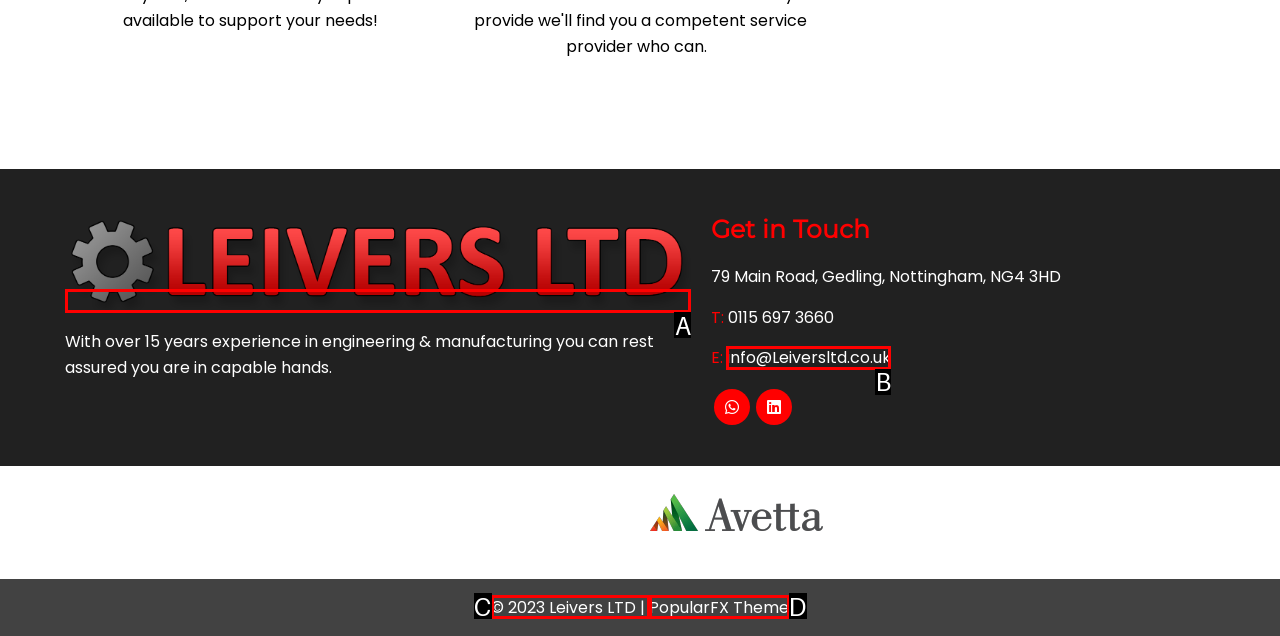Identify the HTML element that corresponds to the description: PopularFX Theme
Provide the letter of the matching option from the given choices directly.

D